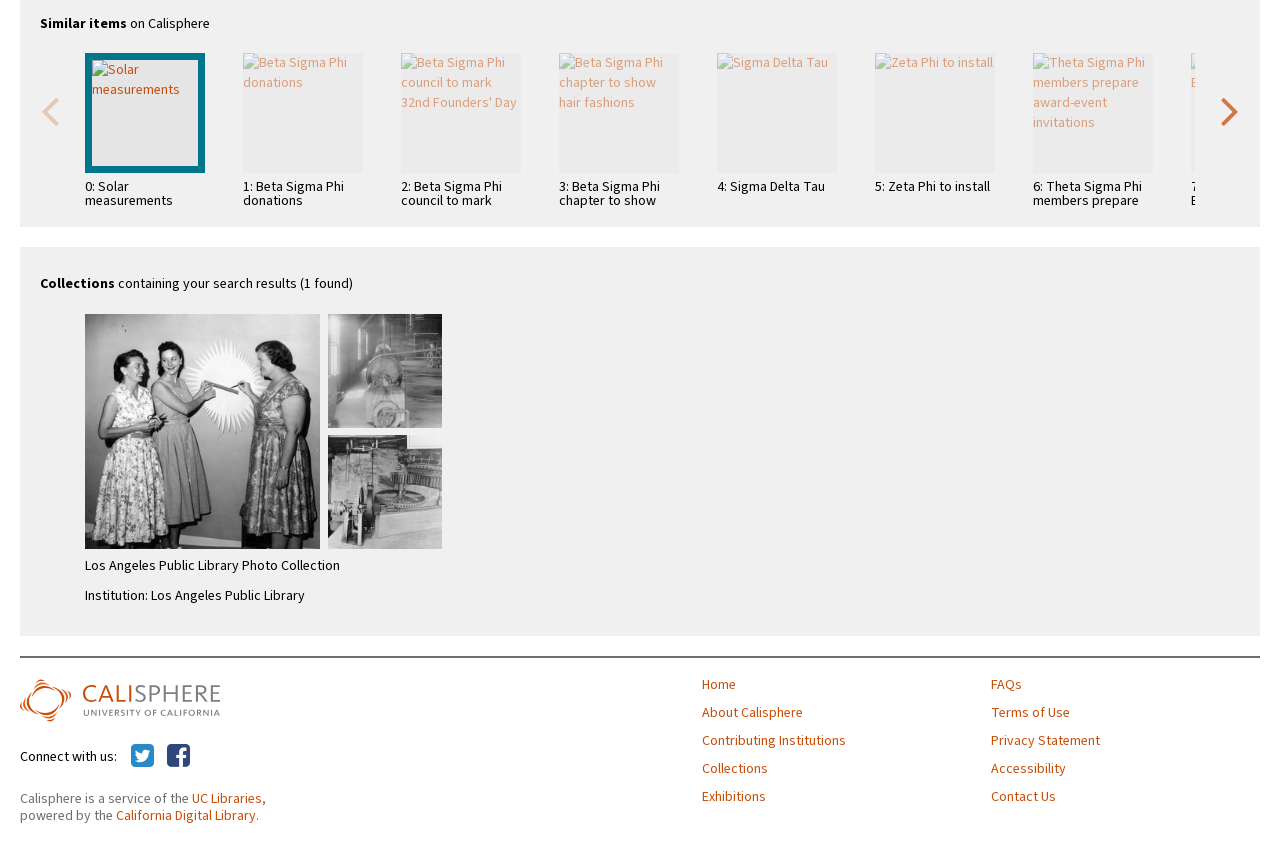Specify the bounding box coordinates of the area to click in order to execute this command: 'View similar items'. The coordinates should consist of four float numbers ranging from 0 to 1, and should be formatted as [left, top, right, bottom].

[0.031, 0.016, 0.099, 0.04]